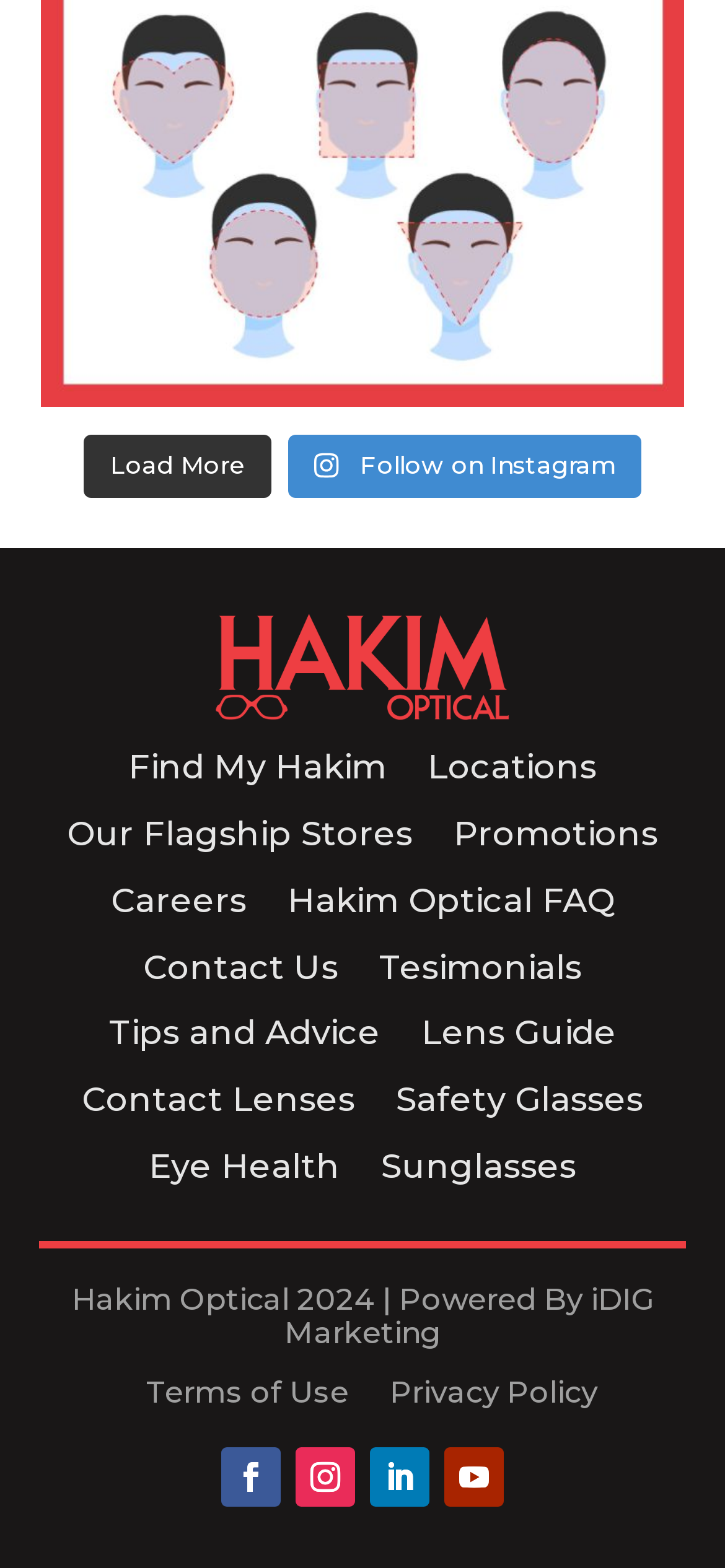Give a short answer to this question using one word or a phrase:
How many links are there in the main navigation menu?

11